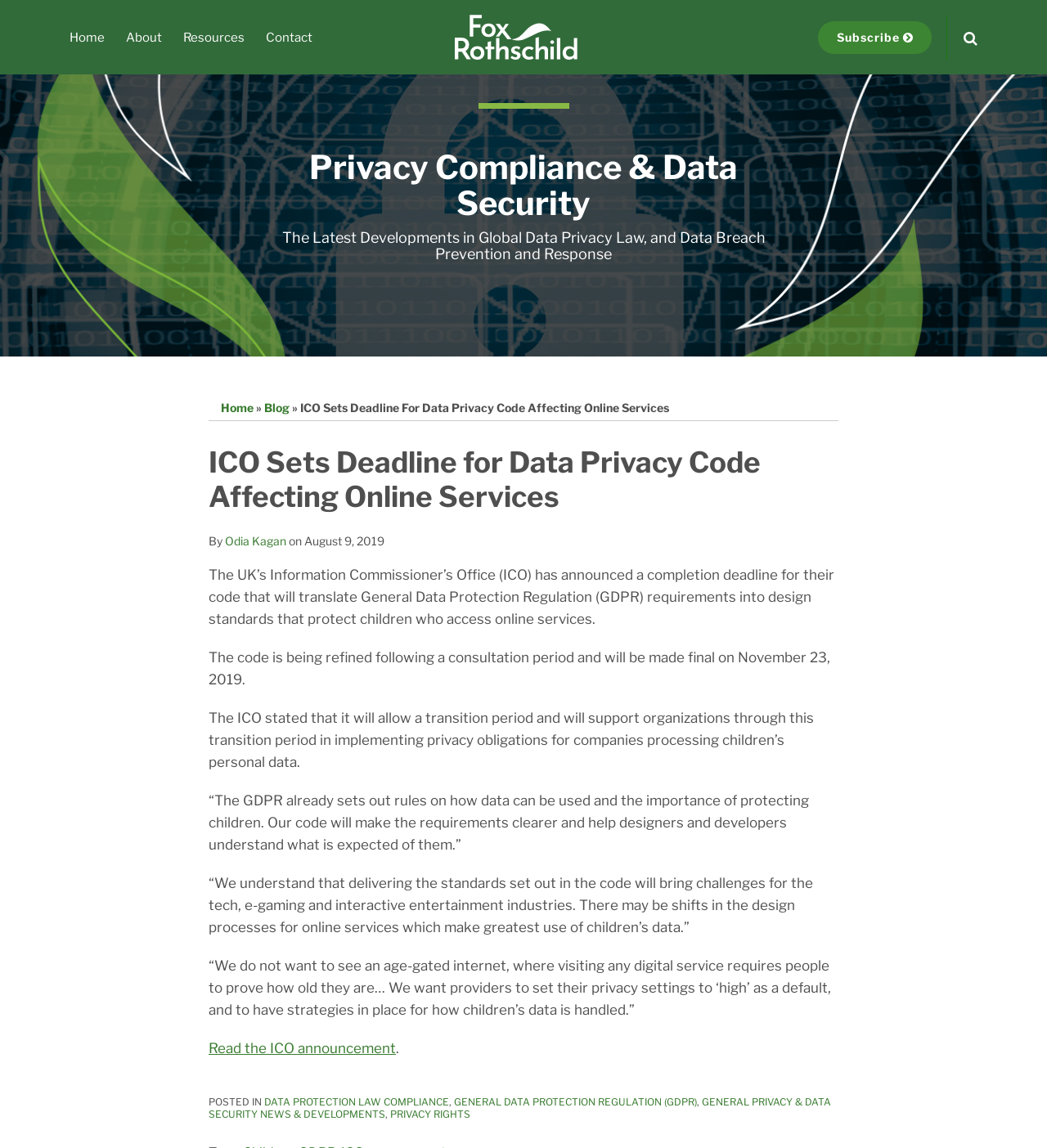Please give a succinct answer using a single word or phrase:
What is the name of the law mentioned in the article?

General Data Protection Regulation (GDPR)